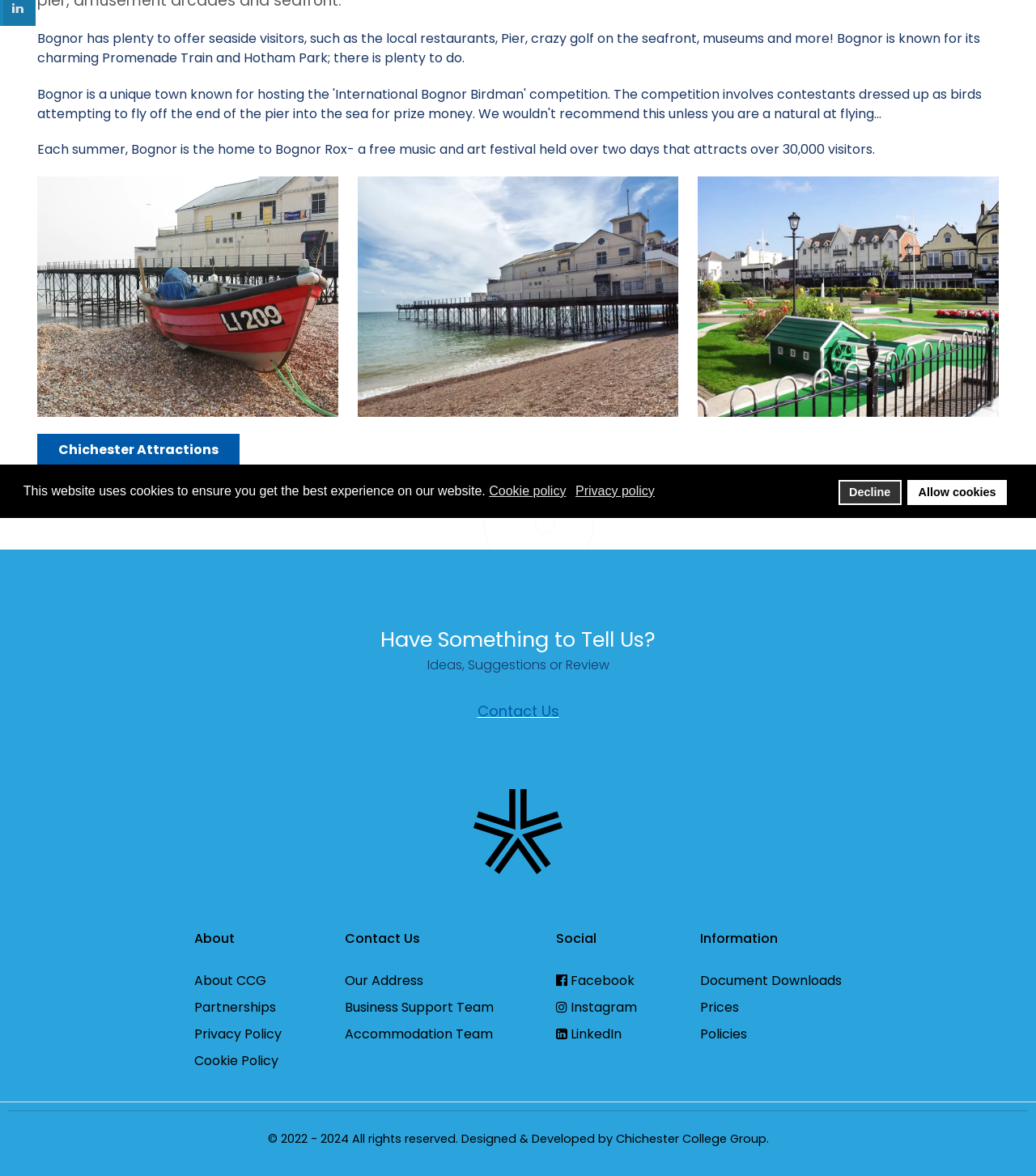Find and provide the bounding box coordinates for the UI element described with: "Decline".

[0.809, 0.408, 0.87, 0.429]